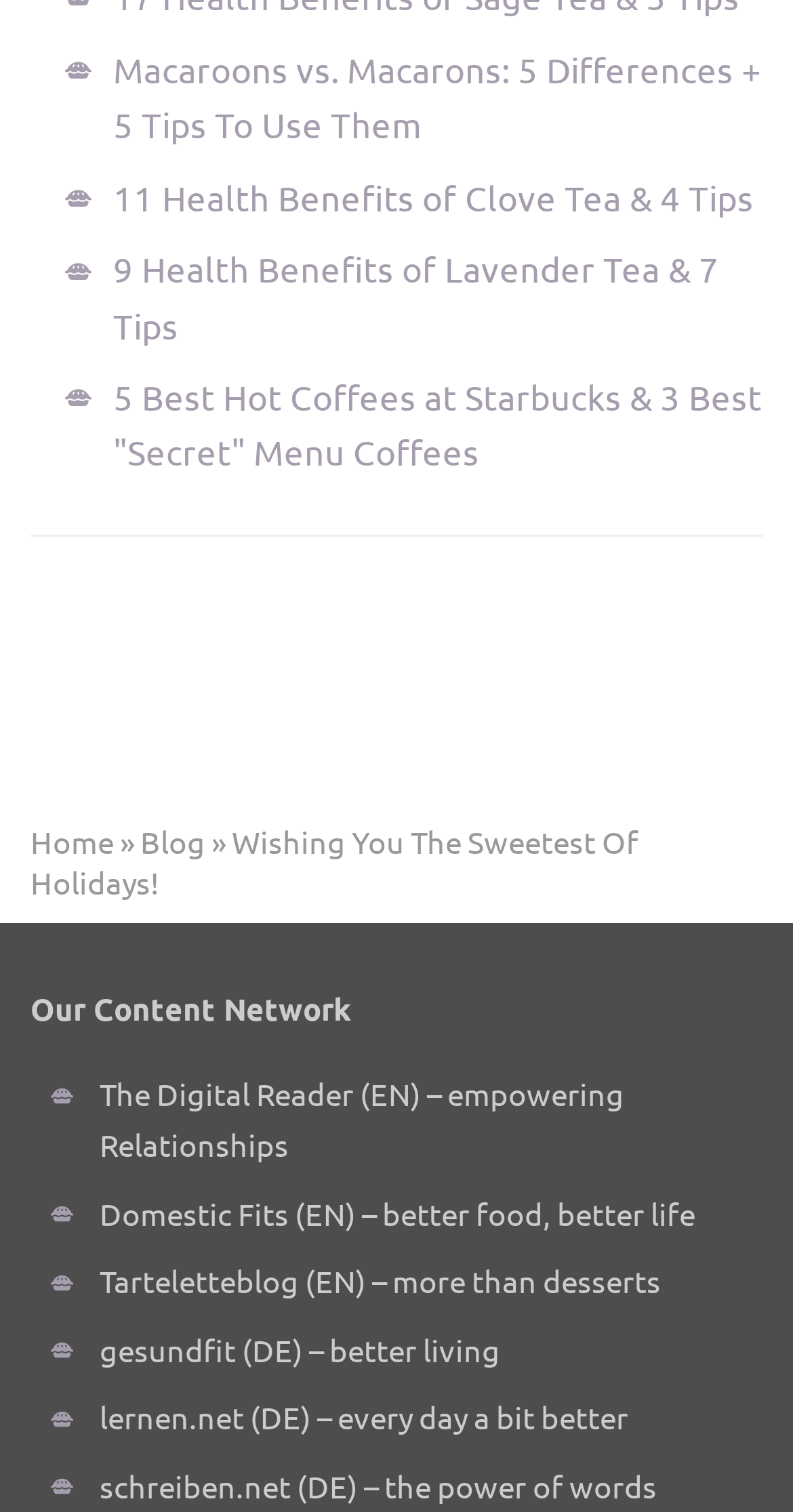Answer the question in a single word or phrase:
What is the theme of the 'Tarteletteblog' content network?

more than desserts